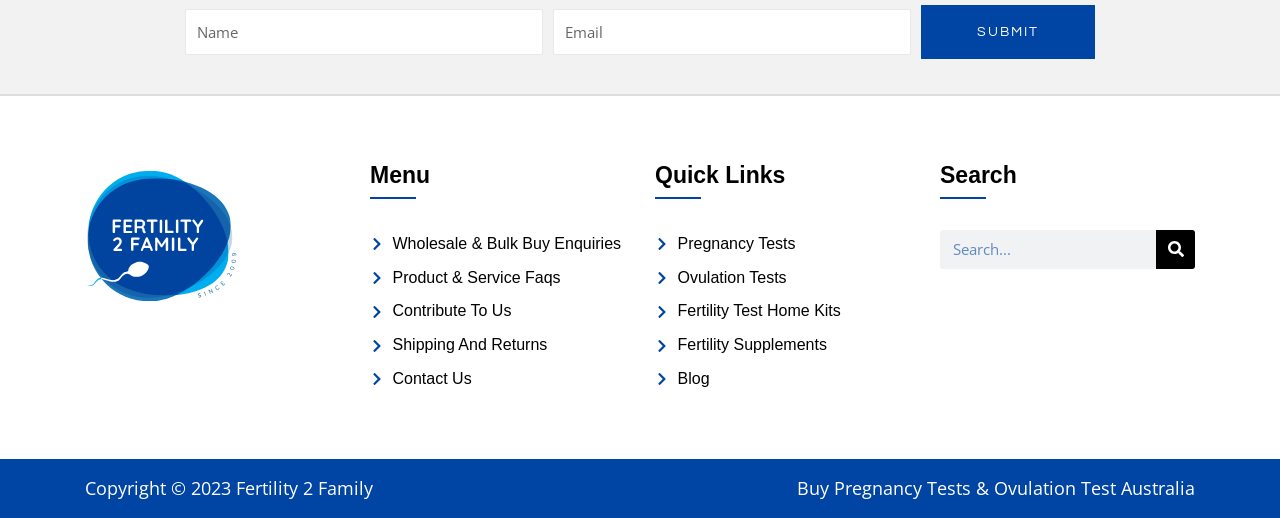Please determine the bounding box coordinates of the element to click on in order to accomplish the following task: "Go to wholesale and bulk buy enquiries". Ensure the coordinates are four float numbers ranging from 0 to 1, i.e., [left, top, right, bottom].

[0.289, 0.444, 0.488, 0.499]